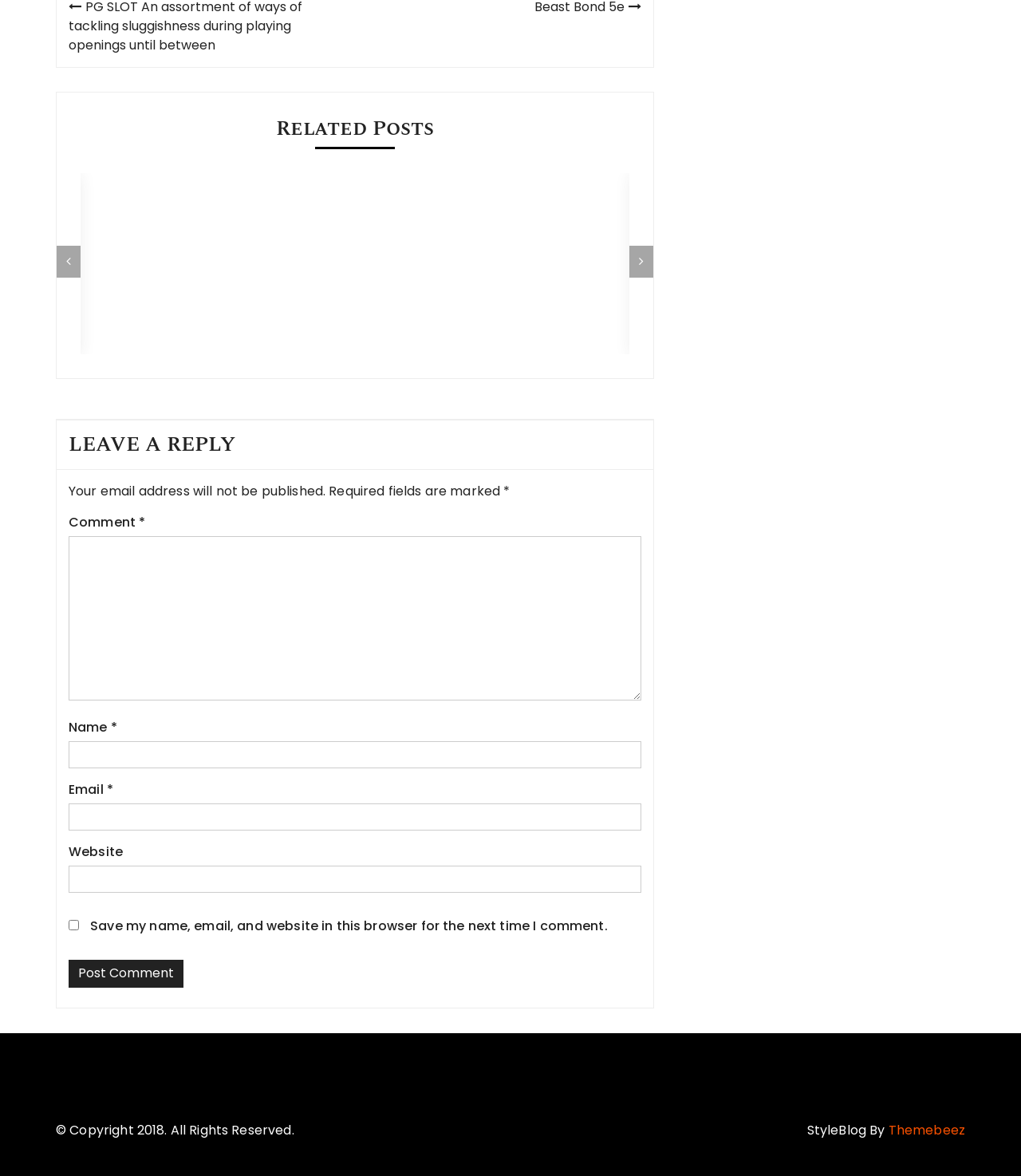Please determine the bounding box coordinates of the element's region to click for the following instruction: "Enter your name in the 'Name' field".

[0.067, 0.63, 0.628, 0.654]